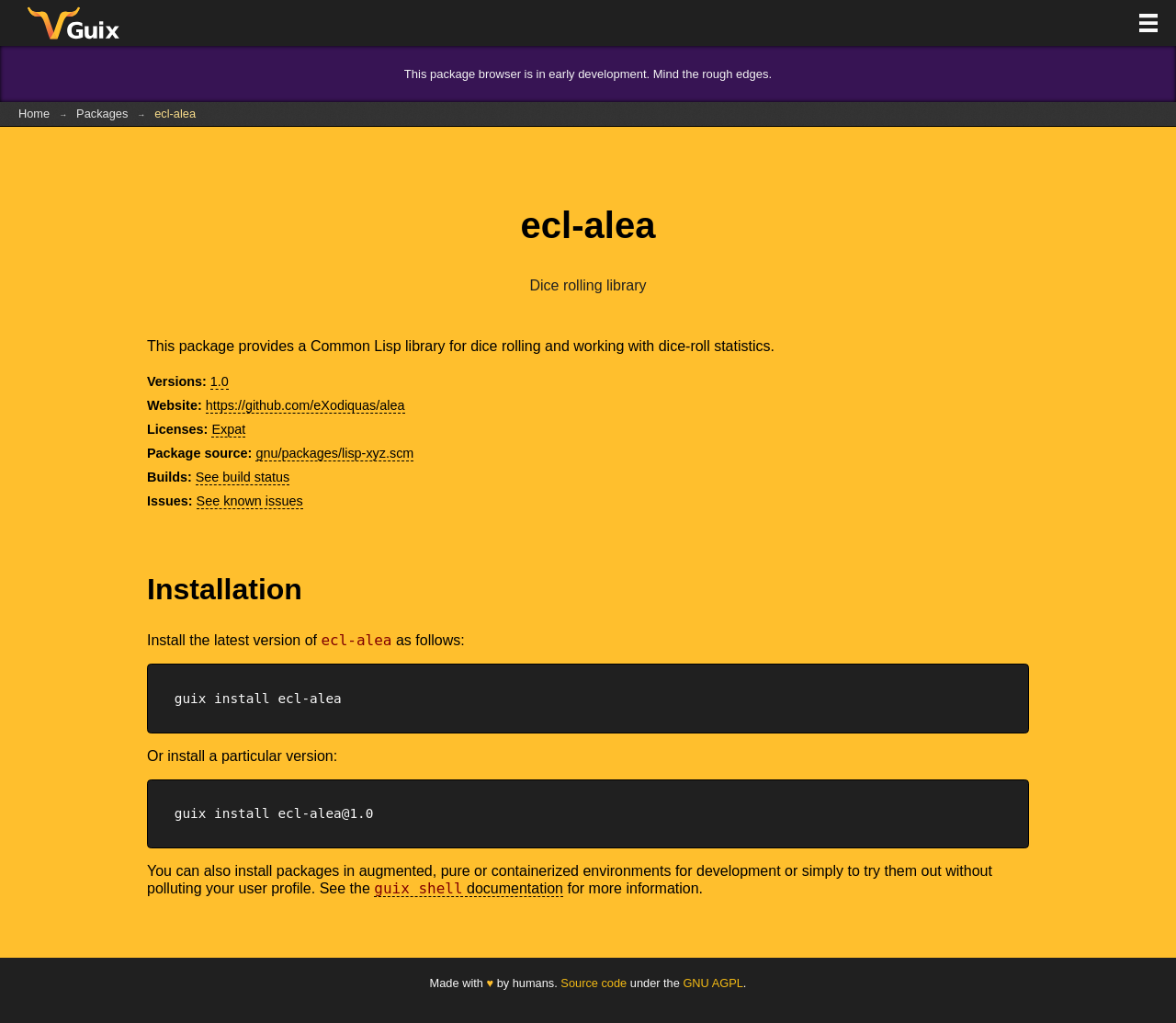Respond to the question below with a concise word or phrase:
What is the website of the package?

https://github.com/eXodiquas/alea